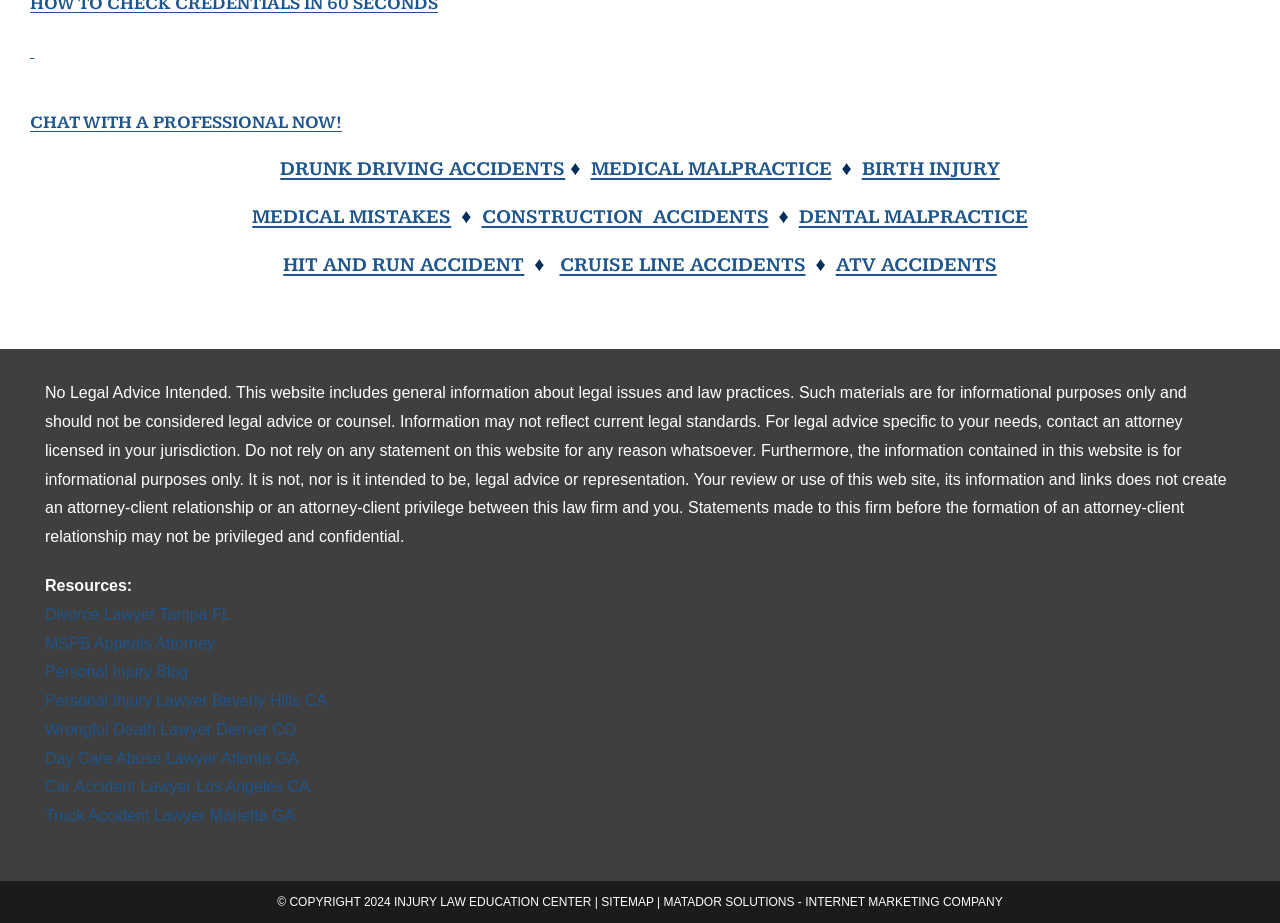Please determine the bounding box coordinates of the element's region to click for the following instruction: "View the Facebook page".

None